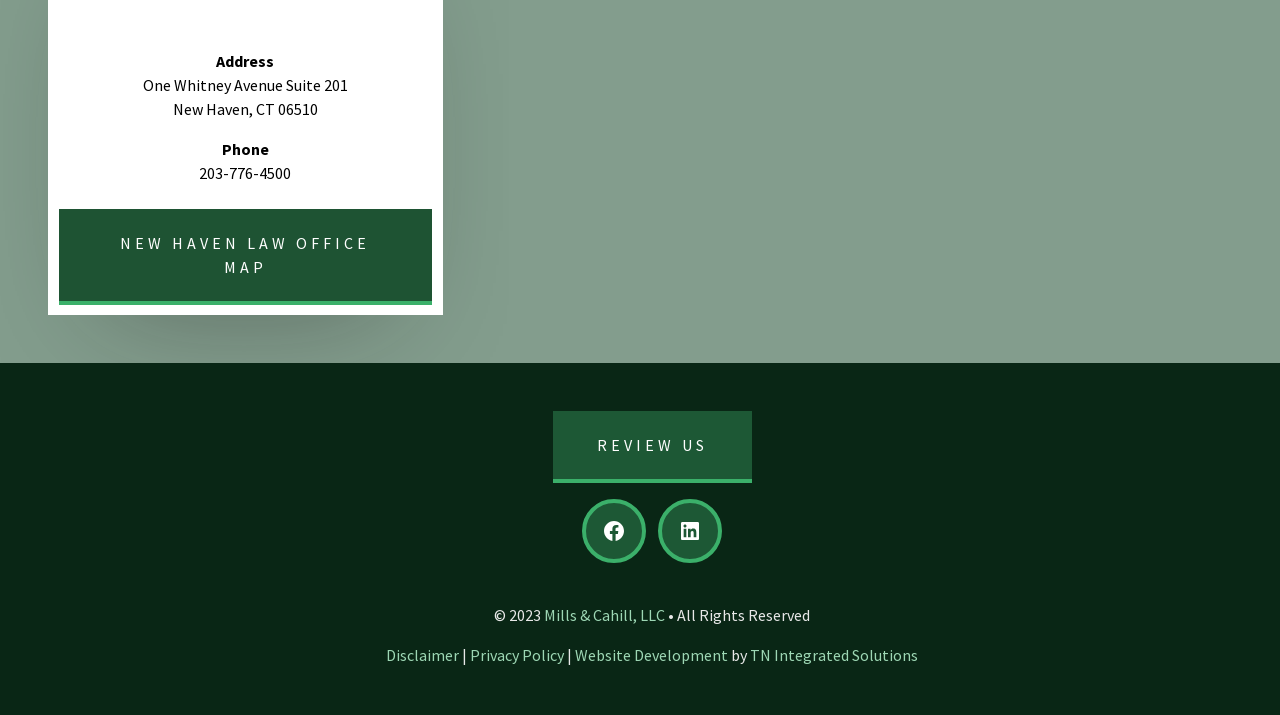Predict the bounding box coordinates of the area that should be clicked to accomplish the following instruction: "Click on the 'Email Marketing' link". The bounding box coordinates should consist of four float numbers between 0 and 1, i.e., [left, top, right, bottom].

None